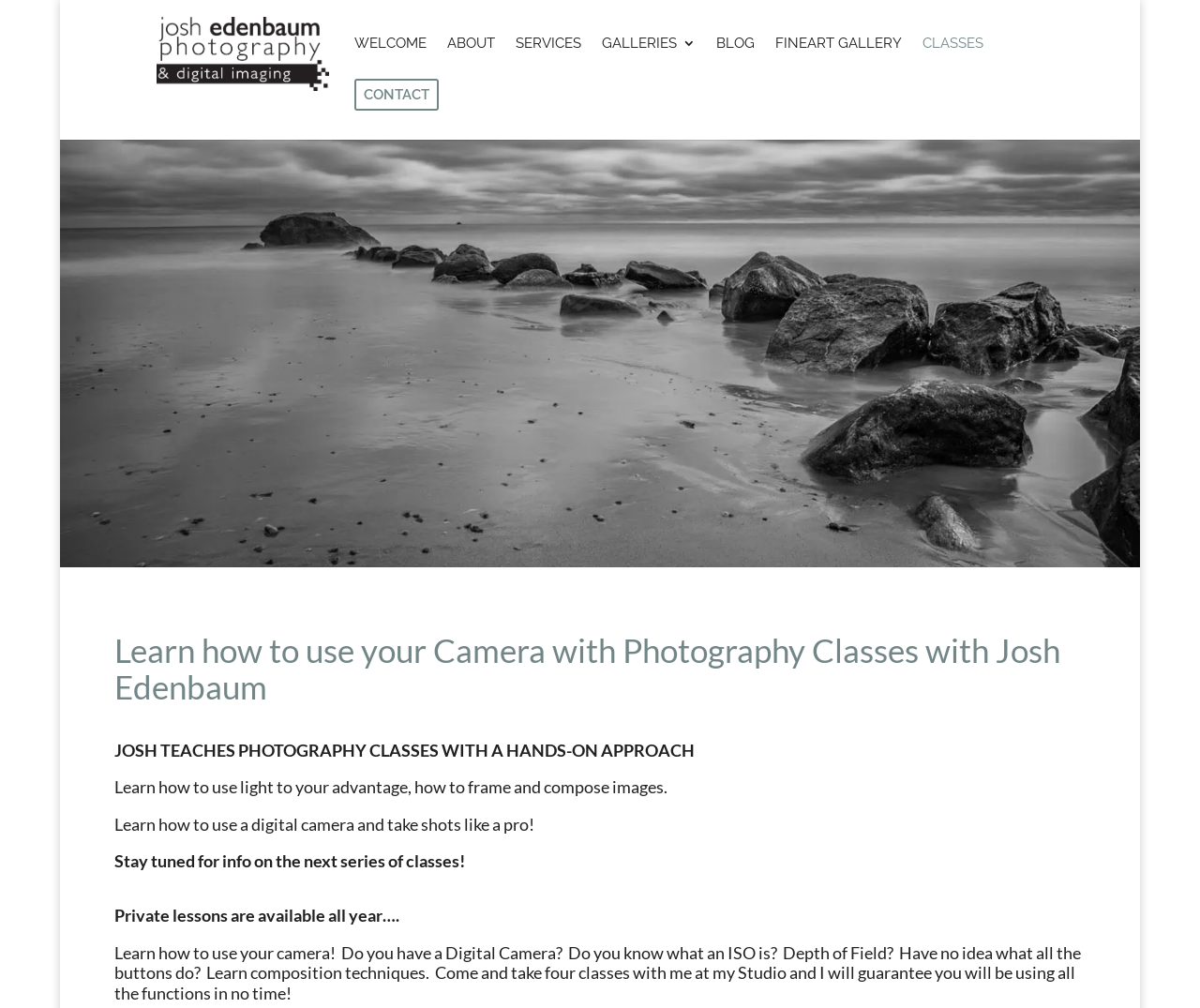Please provide the bounding box coordinates for the element that needs to be clicked to perform the instruction: "contact Josh Edenbaum". The coordinates must consist of four float numbers between 0 and 1, formatted as [left, top, right, bottom].

[0.301, 0.078, 0.359, 0.139]